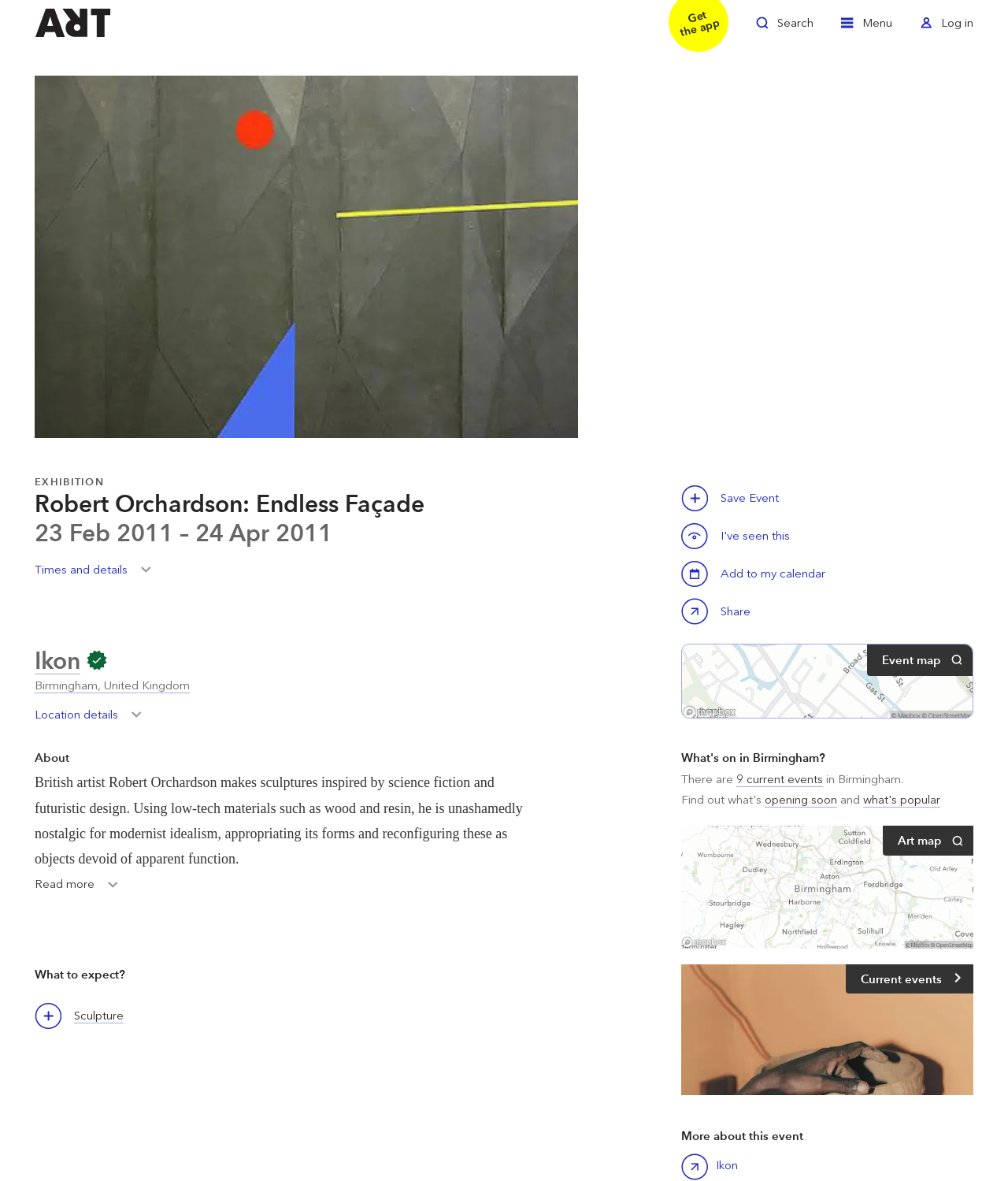Extract the main heading text from the webpage.

Robert Orchardson: Endless Façade